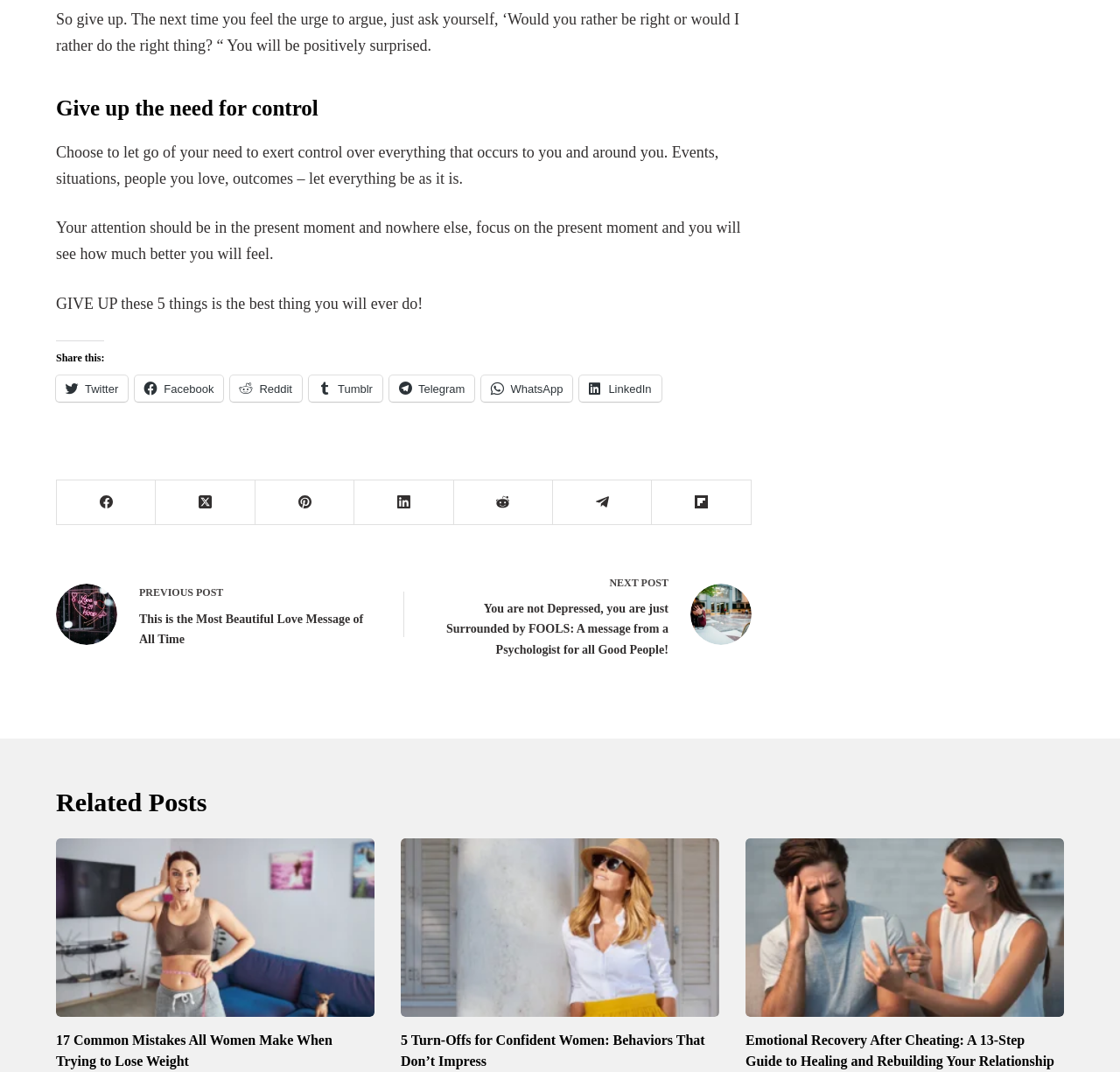Give a concise answer of one word or phrase to the question: 
How many social media links are there?

9